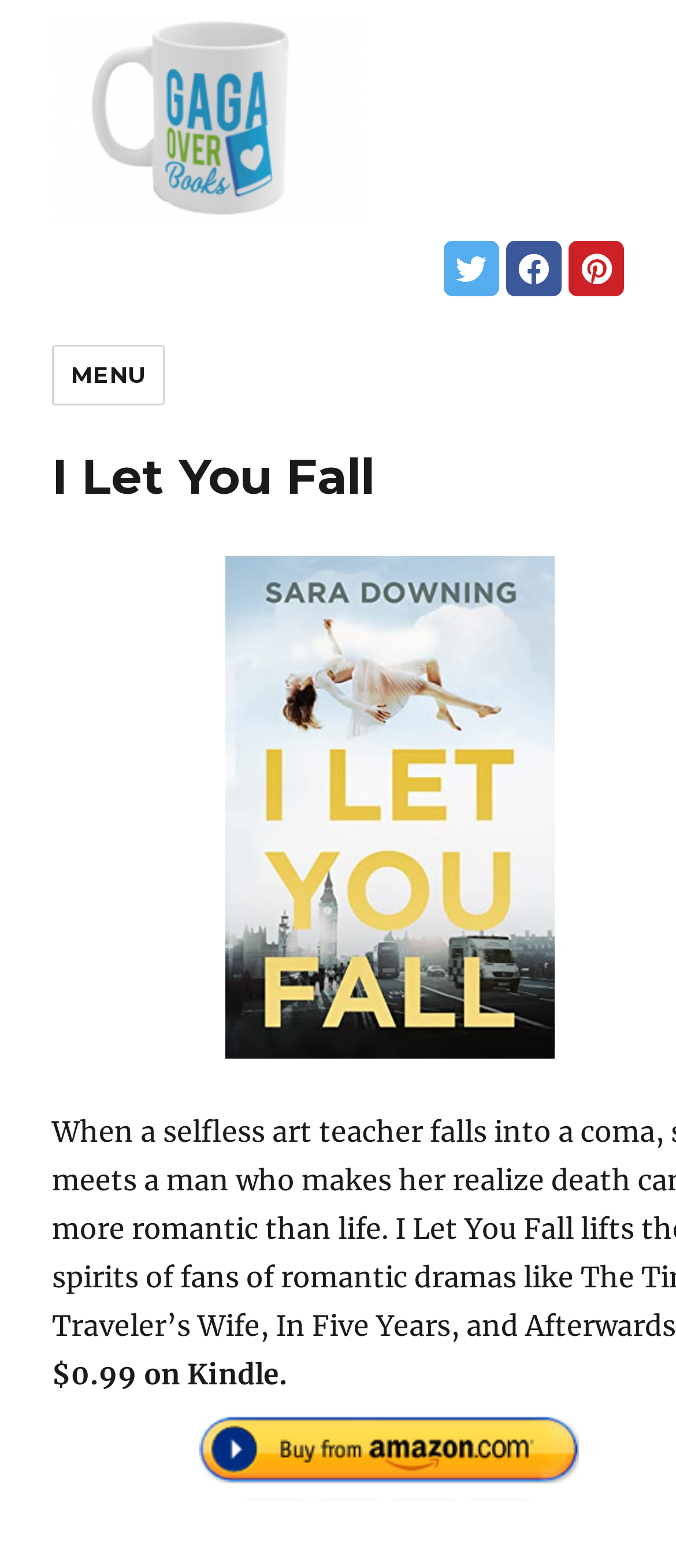Give a concise answer using one word or a phrase to the following question:
What is the purpose of the button at the top?

MENU